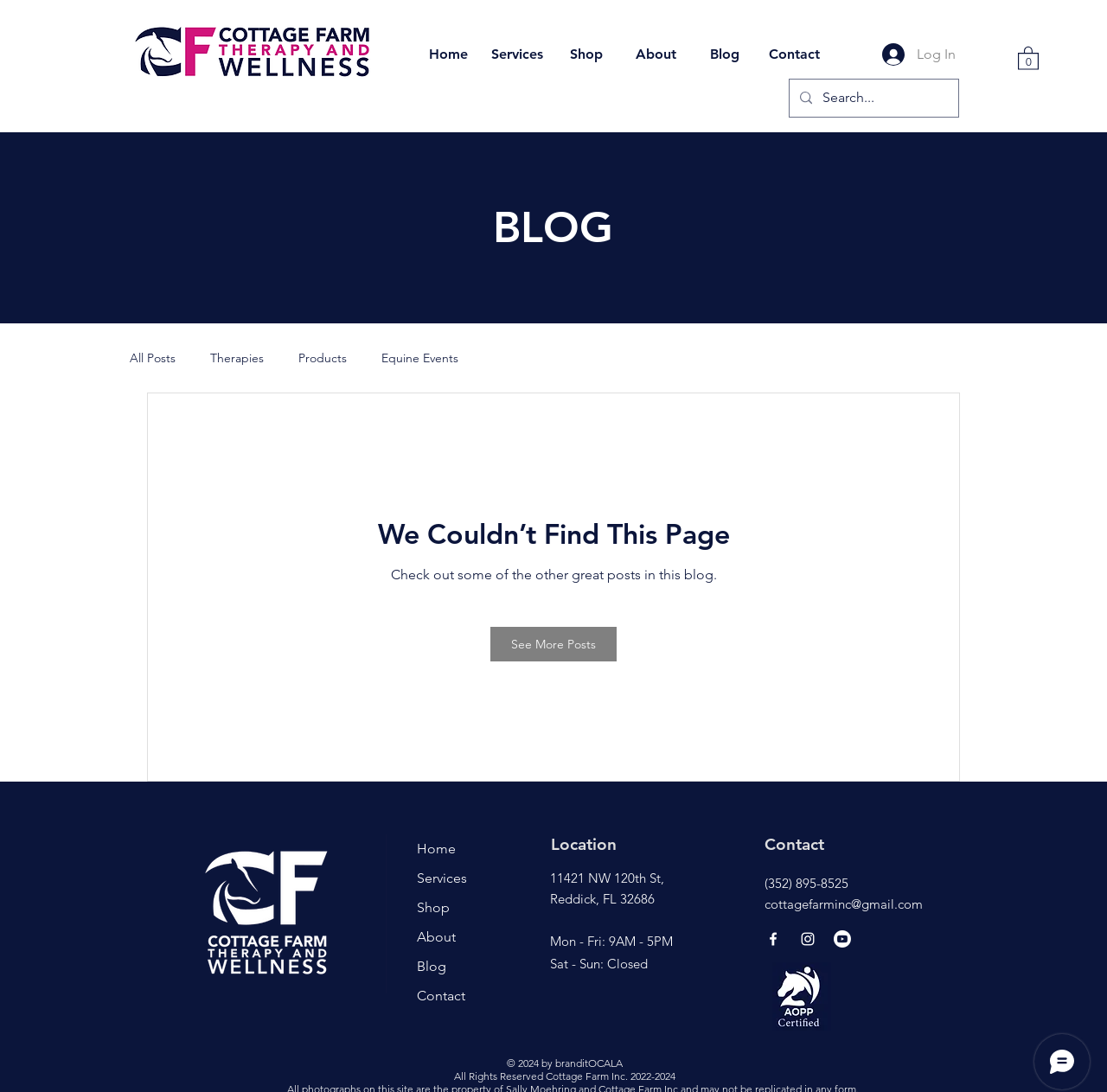Please provide a short answer using a single word or phrase for the question:
What is the logo of Cottage Farm Therapy & Wellness?

Cottage Farm Therapy & Wellness Logo